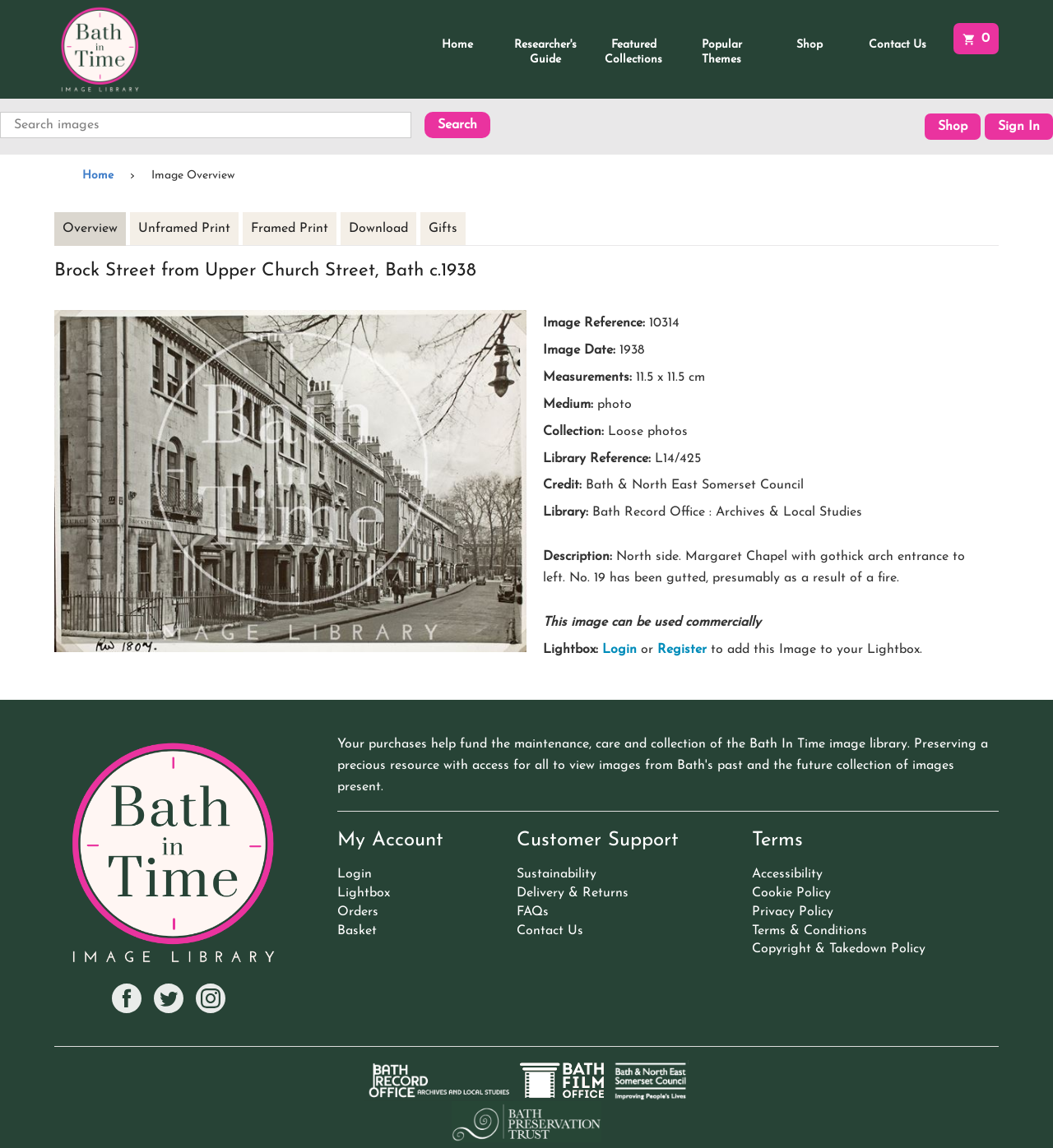Provide a comprehensive caption for the webpage.

This webpage is about an image of Brock Street from Upper Church Street, Bath, taken around 1938. At the top, there is a header section with a link to "Bath in Time" and a shopping cart icon on the right side. Below the header, there is a search bar and a button to search images. On the top-right corner, there are links to "Shop" and "Sign In".

The main content of the page is divided into two sections. On the left side, there is an image of Brock Street from Upper Church Street, Bath, with a description below it. The description reads, "North side. Margaret Chapel with gothick arch entrance to left. No. 19 has been gutted, presumably as a result of a fire." Below the image, there are details about the image, including the reference number, date, measurements, medium, collection, library reference, credit, and library.

On the right side, there are several links and sections. At the top, there are links to "Overview", "Unframed Print", "Framed Print", "Download", and "Gifts". Below these links, there are sections for "My Account", "Customer Support", and "Terms". Each section has several links to related pages.

At the bottom of the page, there are social media links to Facebook, Twitter, and Instagram, as well as logos for Bath Record Office and Bath Film Office.